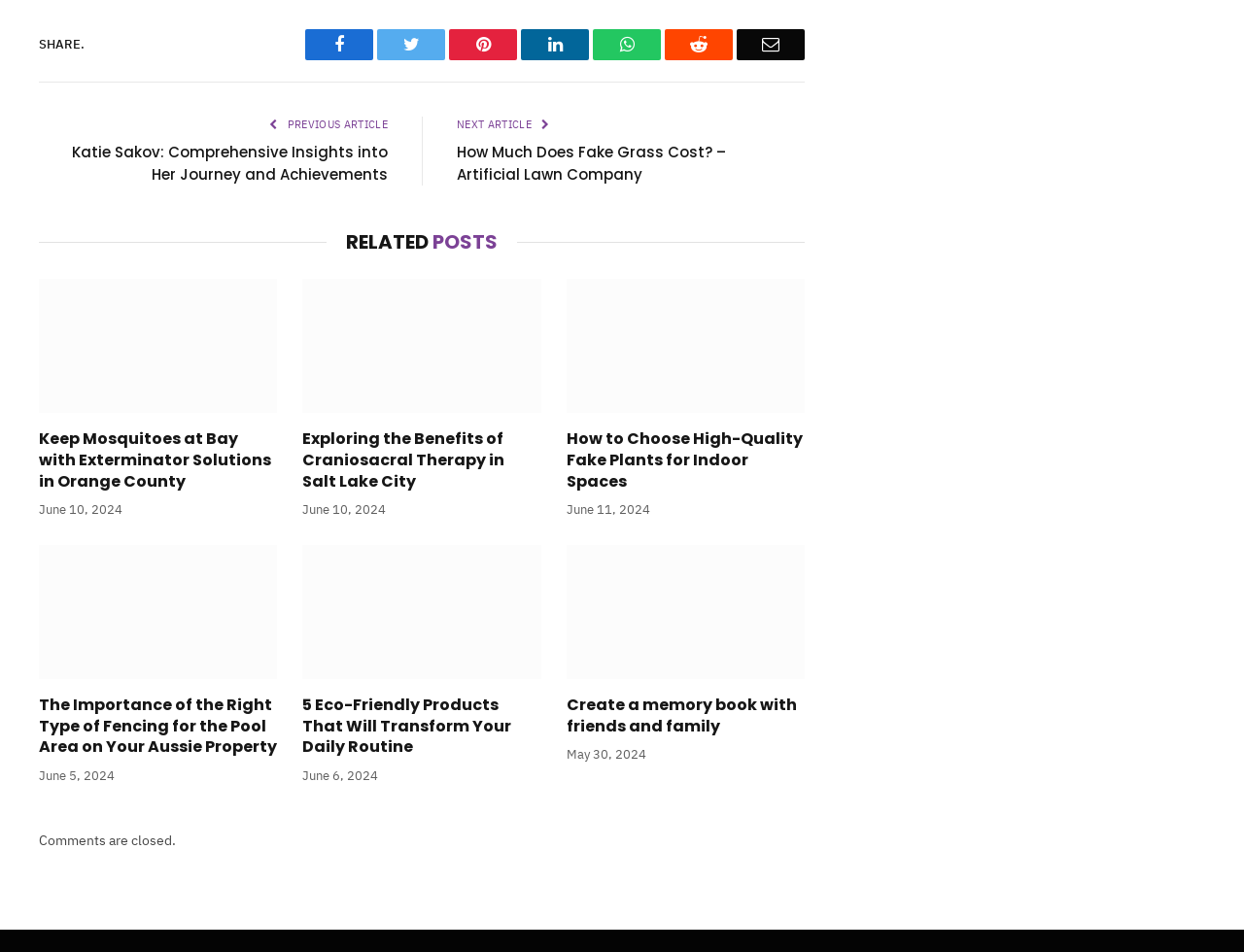Find the bounding box coordinates for the area you need to click to carry out the instruction: "Share on Facebook". The coordinates should be four float numbers between 0 and 1, indicated as [left, top, right, bottom].

[0.245, 0.03, 0.3, 0.063]